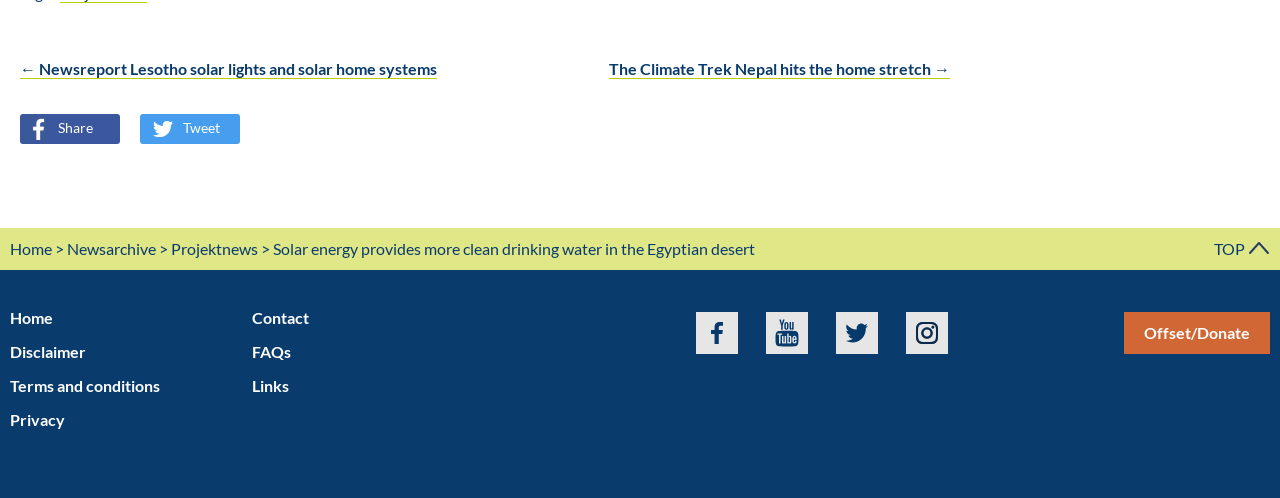Answer with a single word or phrase: 
What is the text of the heading above the navigation links?

Post navigation